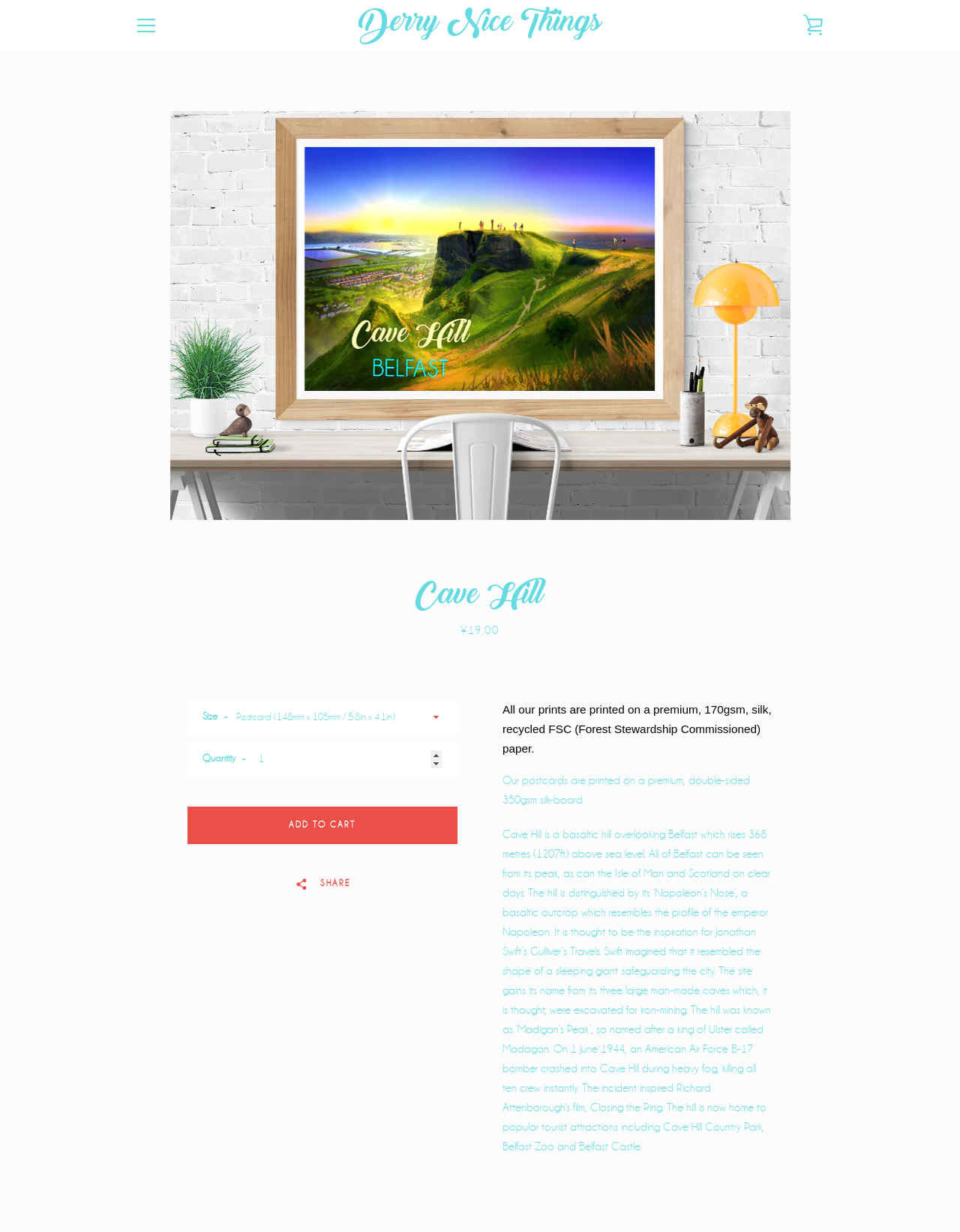Identify the bounding box coordinates for the element you need to click to achieve the following task: "Add to cart". The coordinates must be four float values ranging from 0 to 1, formatted as [left, top, right, bottom].

[0.195, 0.655, 0.477, 0.685]